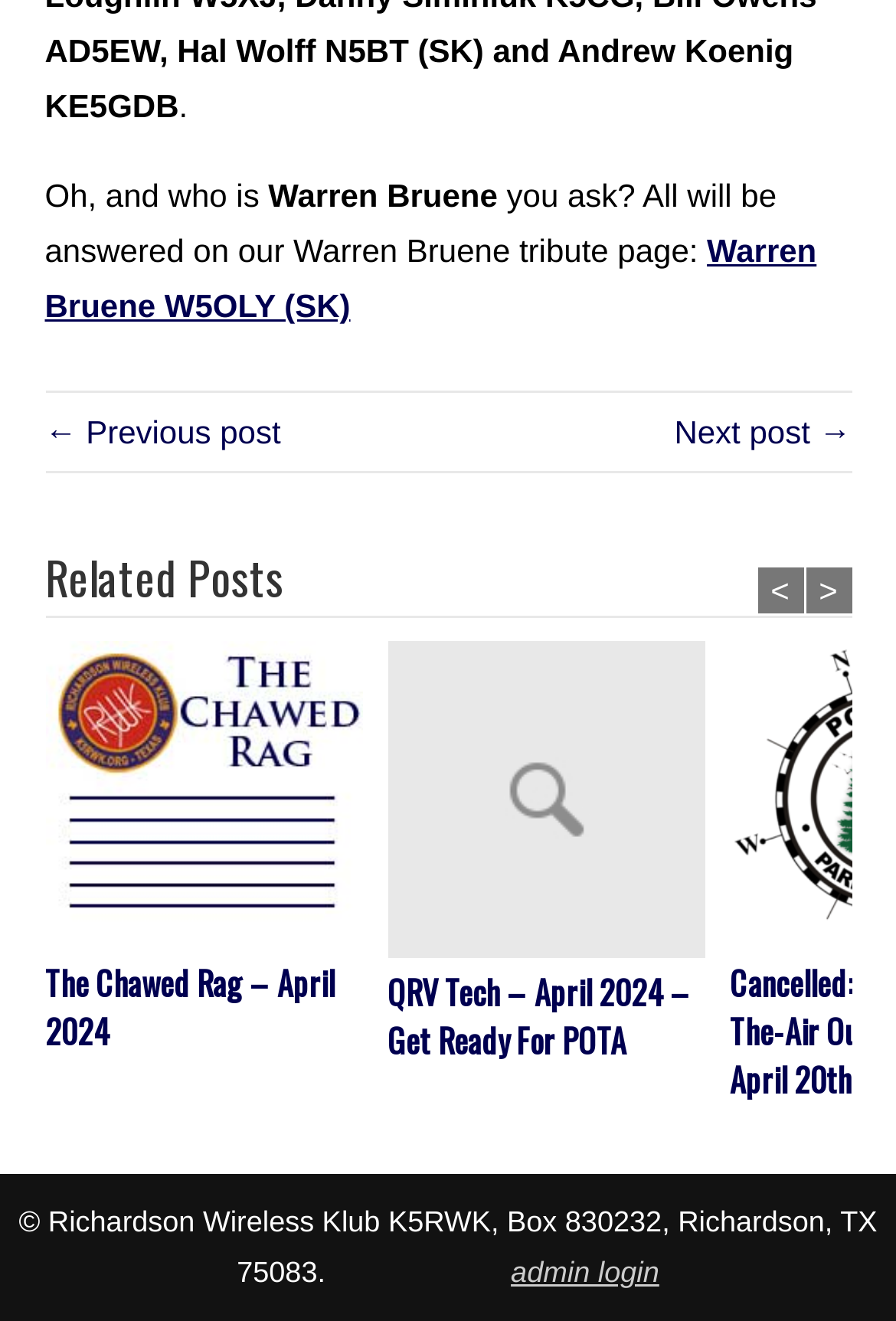Pinpoint the bounding box coordinates of the area that must be clicked to complete this instruction: "View the 'Chawed Rag' related post".

[0.05, 0.485, 0.432, 0.725]